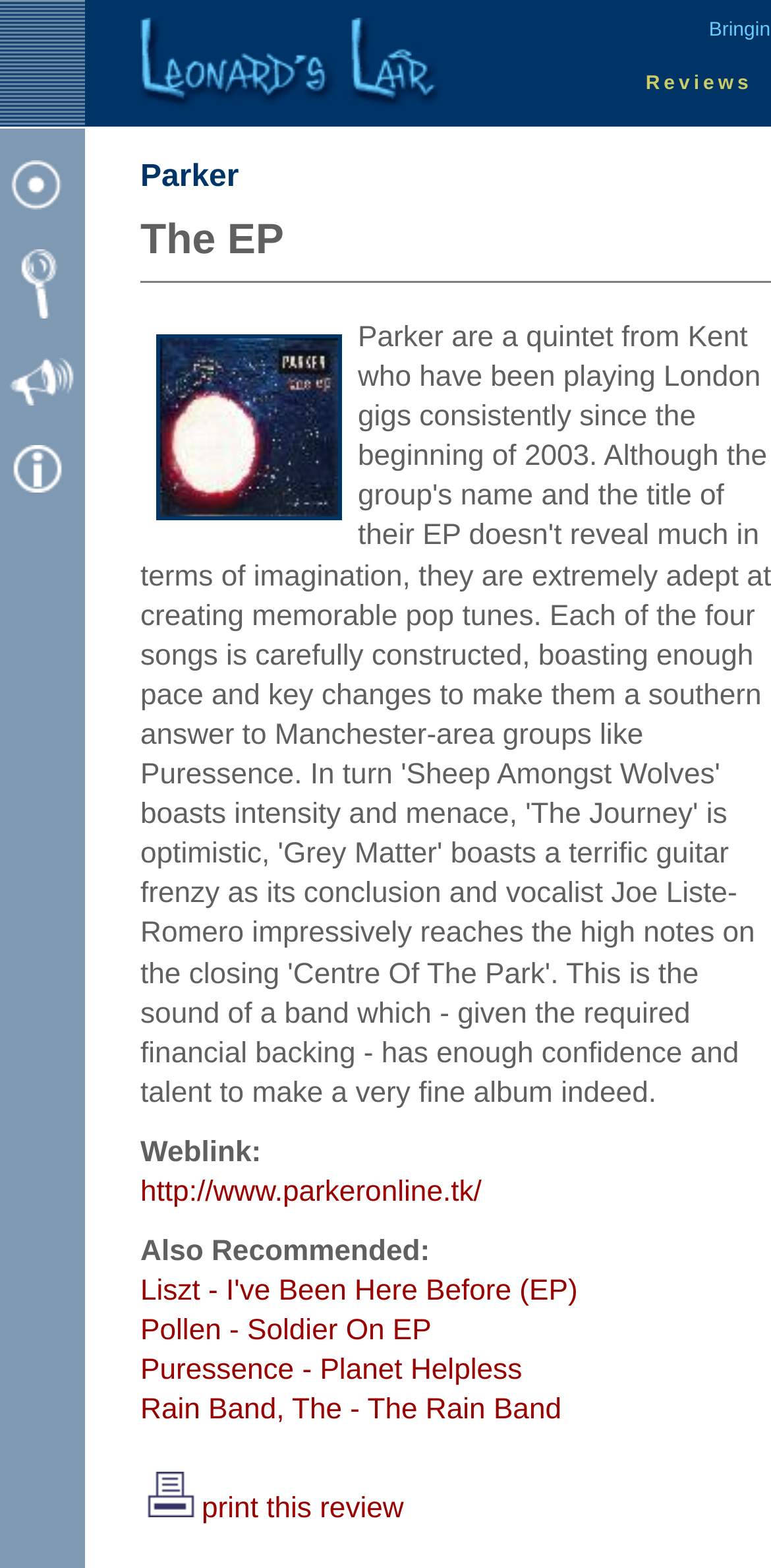Identify the bounding box coordinates of the section to be clicked to complete the task described by the following instruction: "Go to Liszt - I've Been Here Before (EP) review". The coordinates should be four float numbers between 0 and 1, formatted as [left, top, right, bottom].

[0.182, 0.814, 0.749, 0.834]